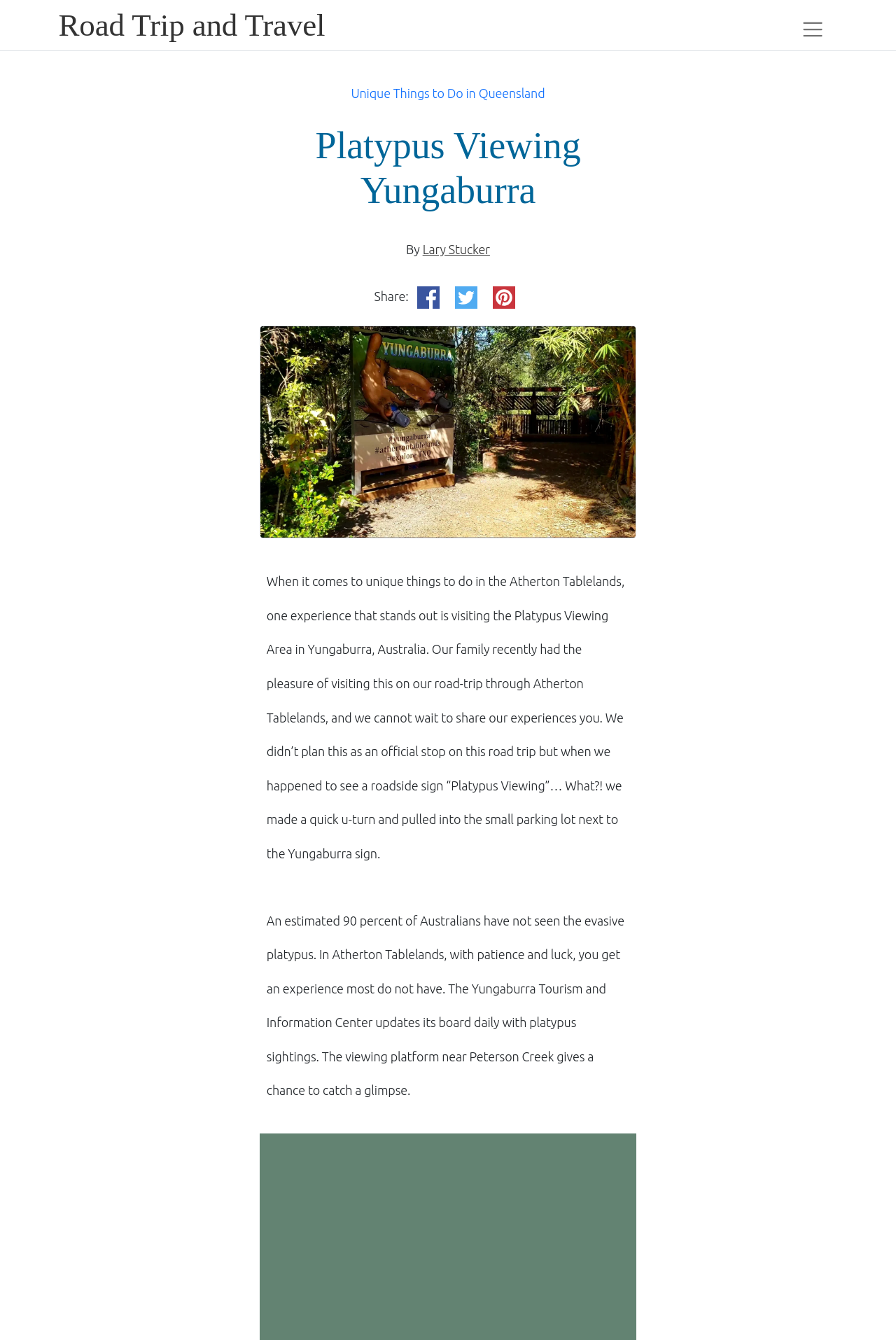Based on the image, please elaborate on the answer to the following question:
What is the estimated percentage of Australians who have not seen a platypus?

This information can be found in the second paragraph of the article, which states that 'An estimated 90 percent of Australians have not seen the evasive platypus'.